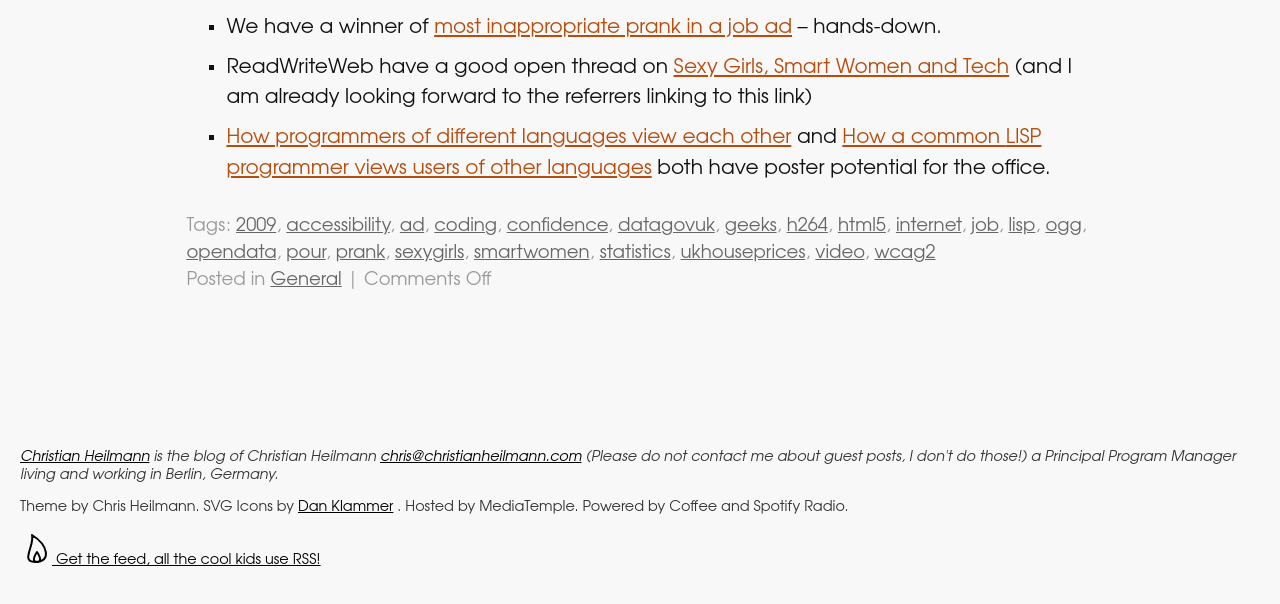From the element description sexygirls, predict the bounding box coordinates of the UI element. The coordinates must be specified in the format (top-left x, top-left y, bottom-right x, bottom-right y) and should be within the 0 to 1 range.

[0.309, 0.406, 0.362, 0.436]